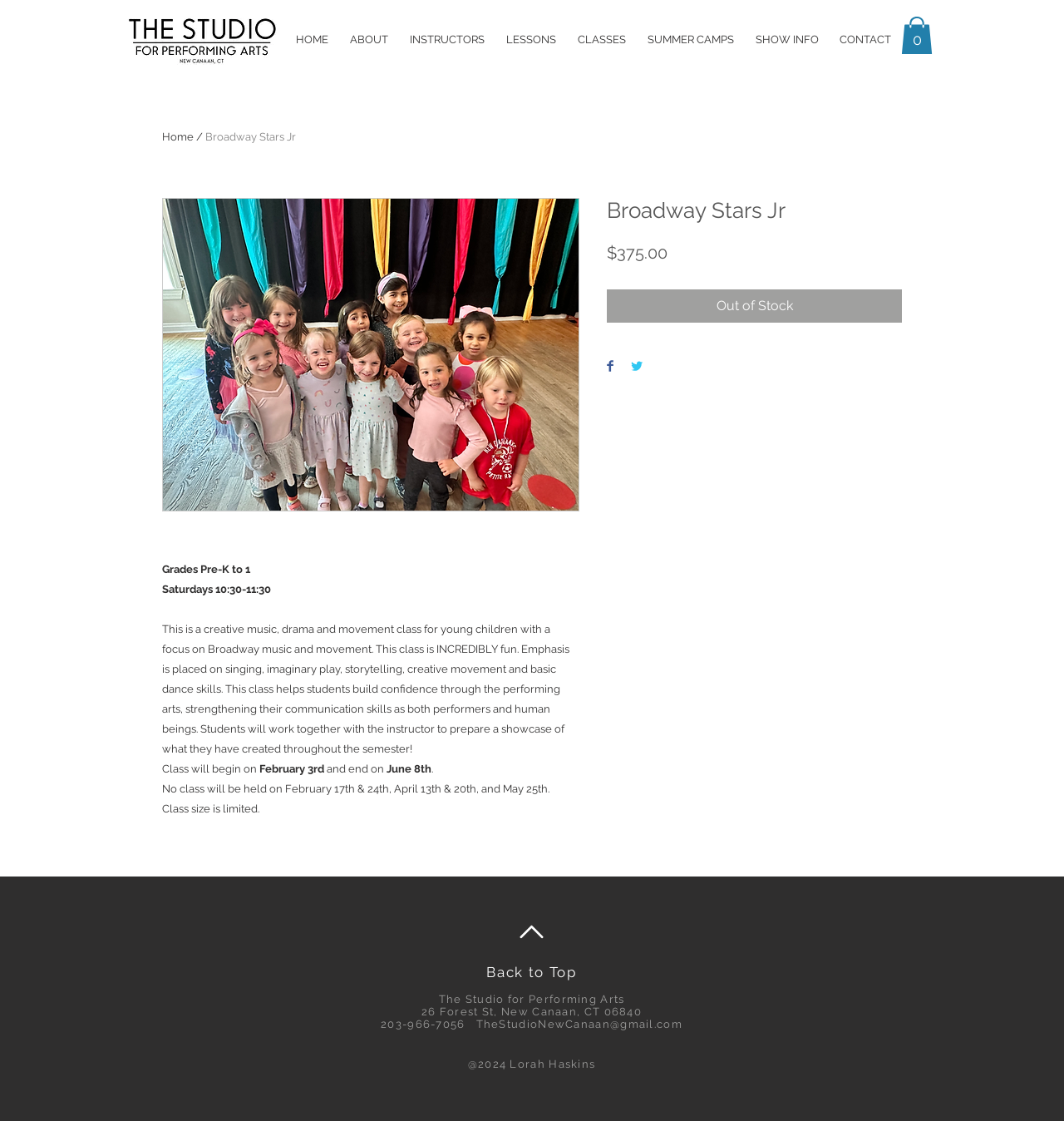Specify the bounding box coordinates of the element's area that should be clicked to execute the given instruction: "Go back to Top". The coordinates should be four float numbers between 0 and 1, i.e., [left, top, right, bottom].

[0.457, 0.859, 0.542, 0.874]